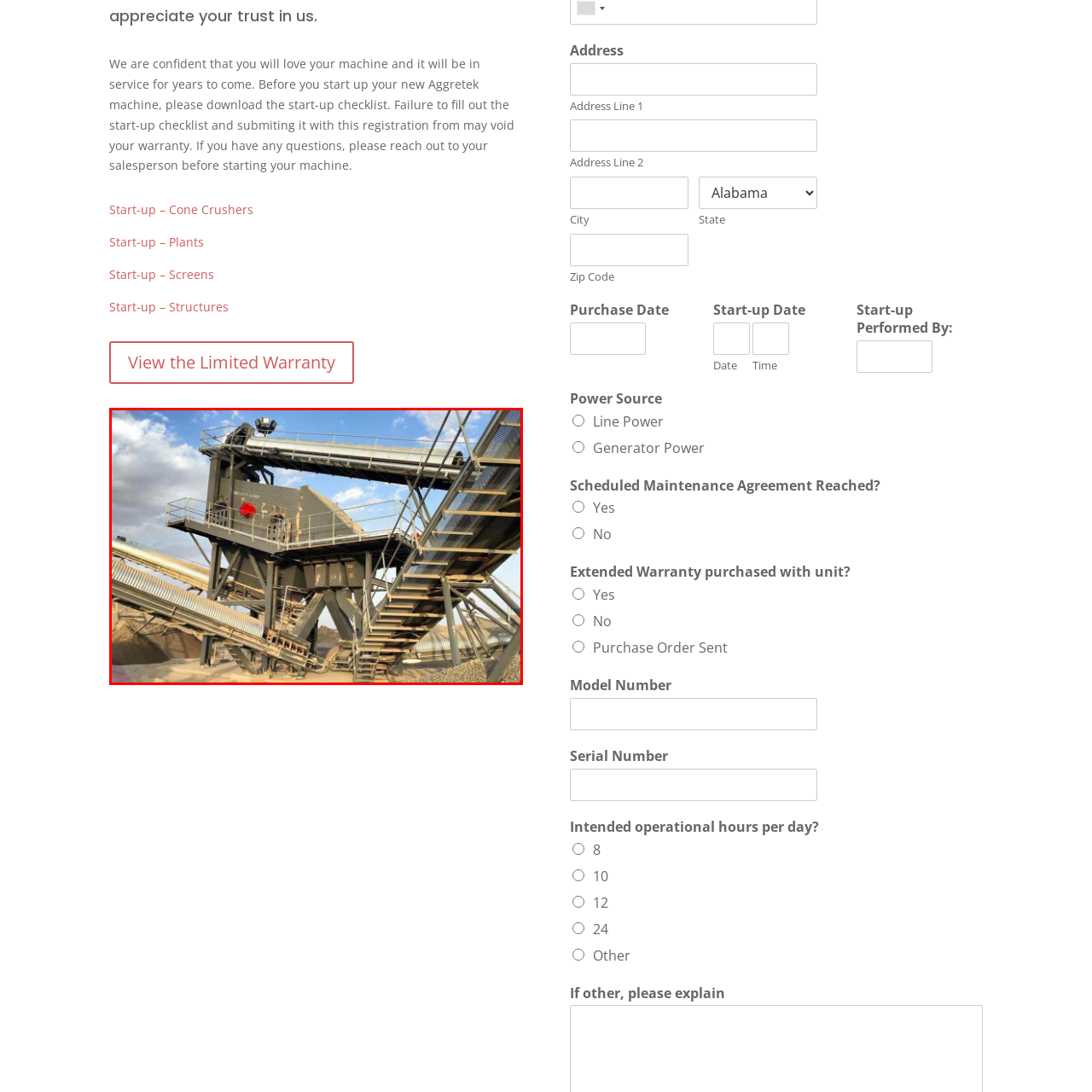What is the condition of the sky in the image?
Check the content within the red bounding box and give a brief answer in one word or a short phrase.

Partly cloudy